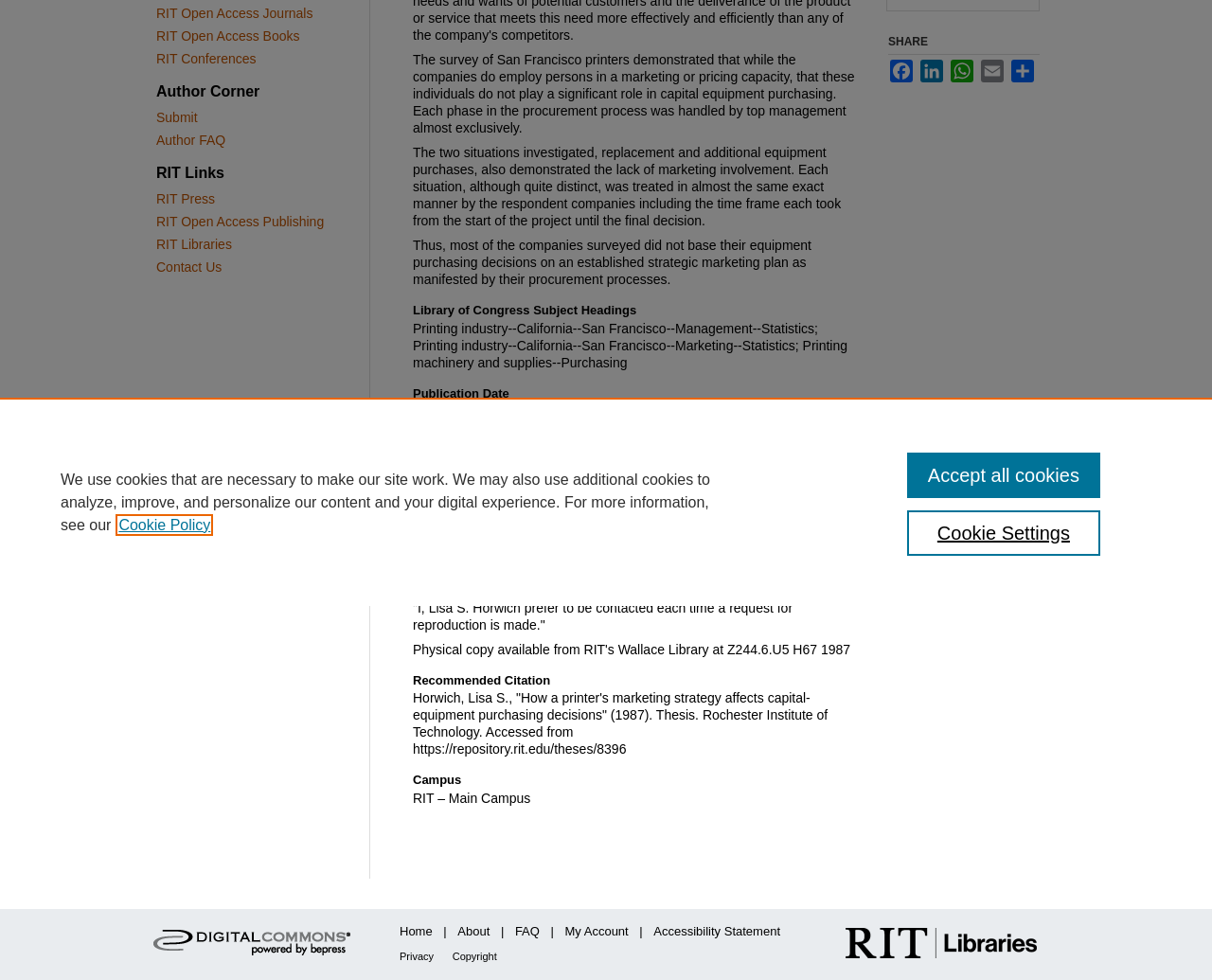Given the following UI element description: "Email", find the bounding box coordinates in the webpage screenshot.

[0.808, 0.061, 0.83, 0.084]